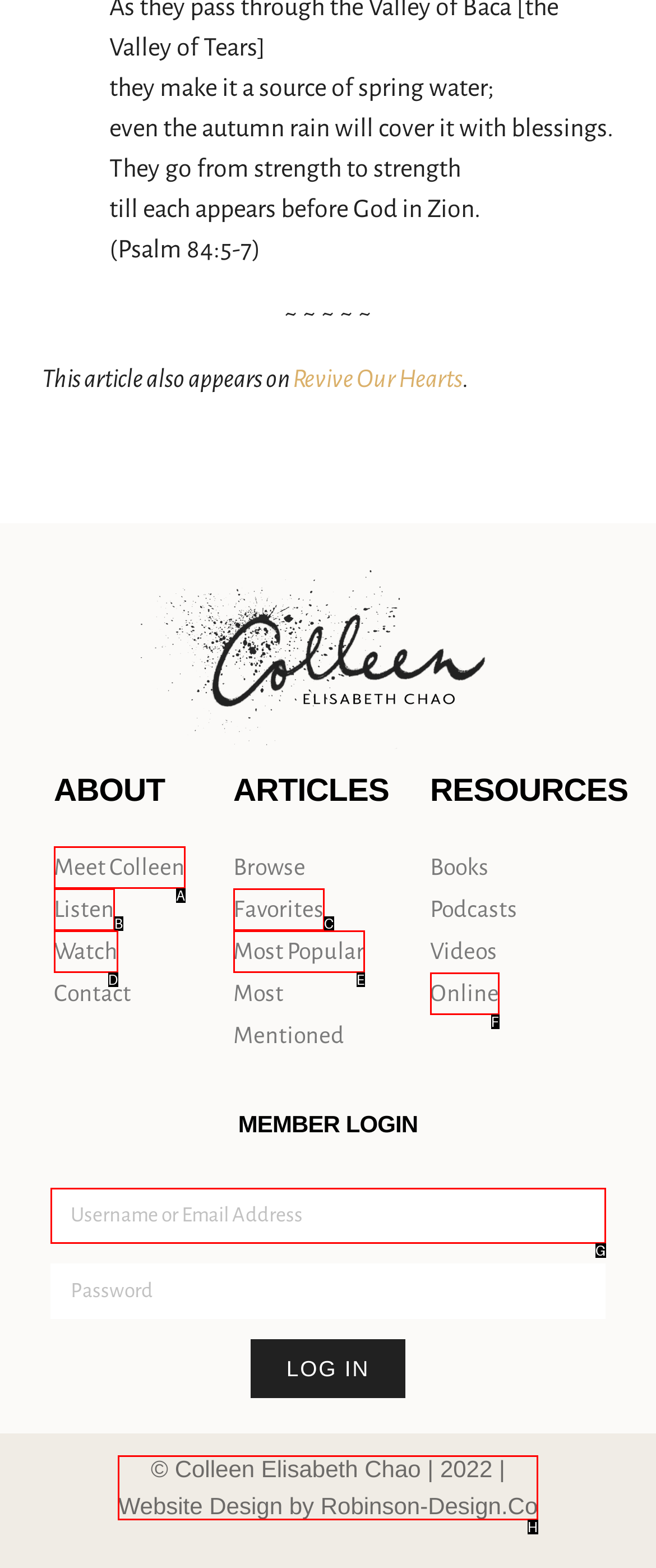Based on the given description: Meet Colleen, identify the correct option and provide the corresponding letter from the given choices directly.

A